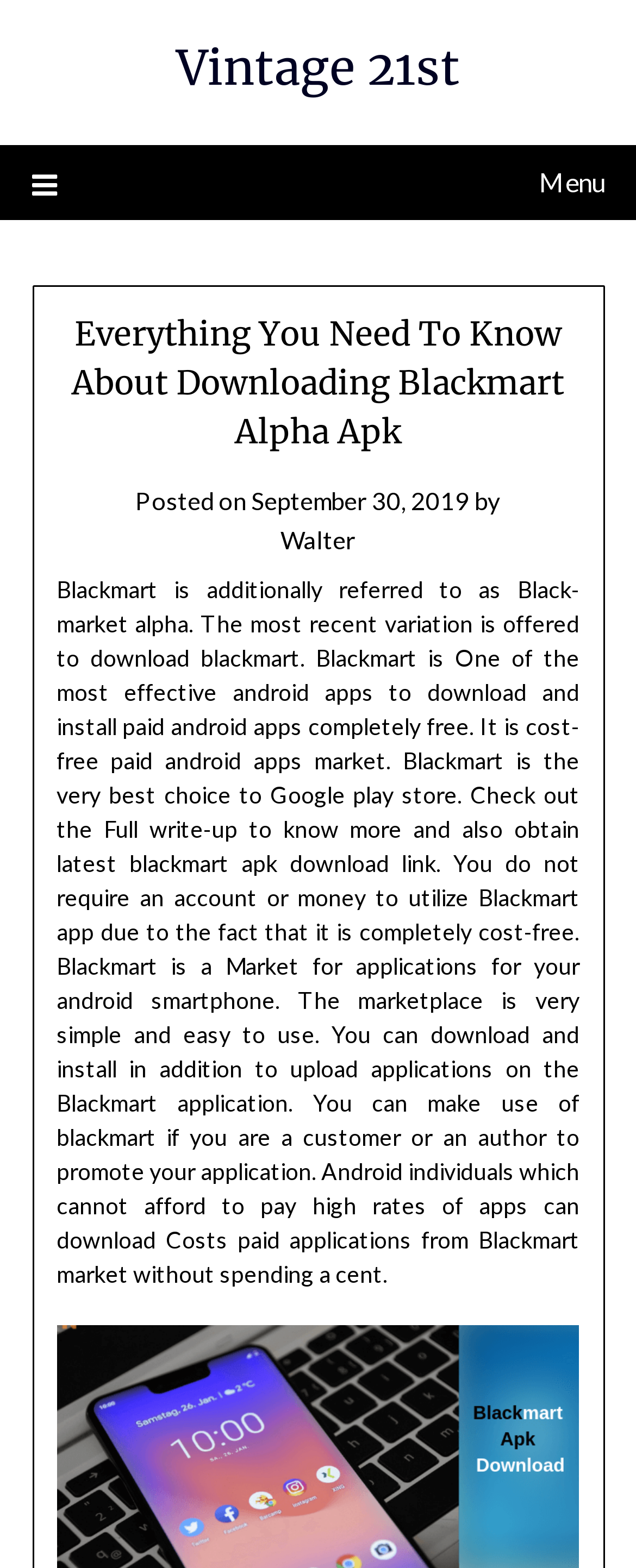Respond to the question below with a single word or phrase:
Who can use the Blackmart app?

Customers or authors